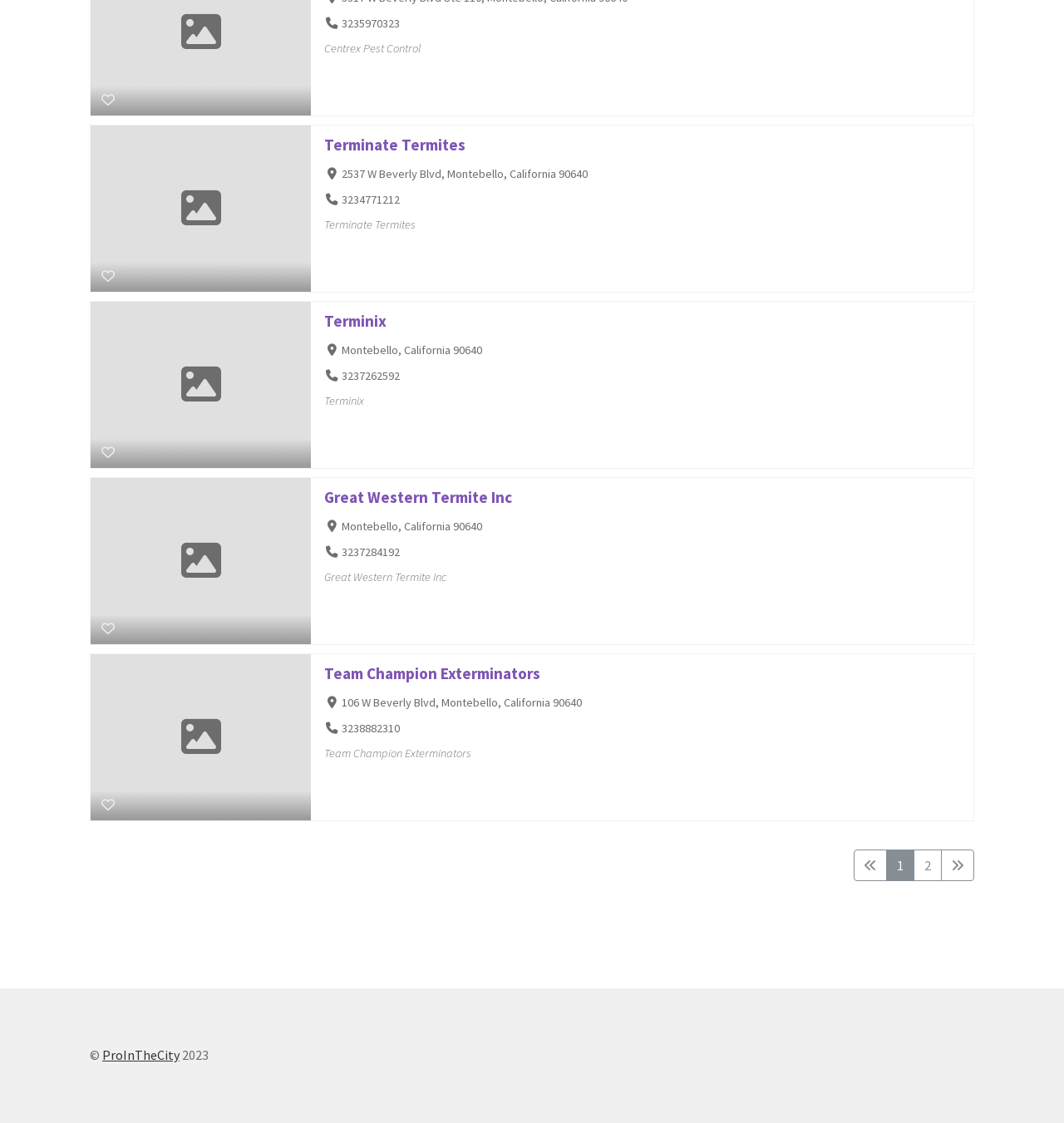Locate the UI element that matches the description ProInTheCity in the webpage screenshot. Return the bounding box coordinates in the format (top-left x, top-left y, bottom-right x, bottom-right y), with values ranging from 0 to 1.

[0.096, 0.932, 0.169, 0.947]